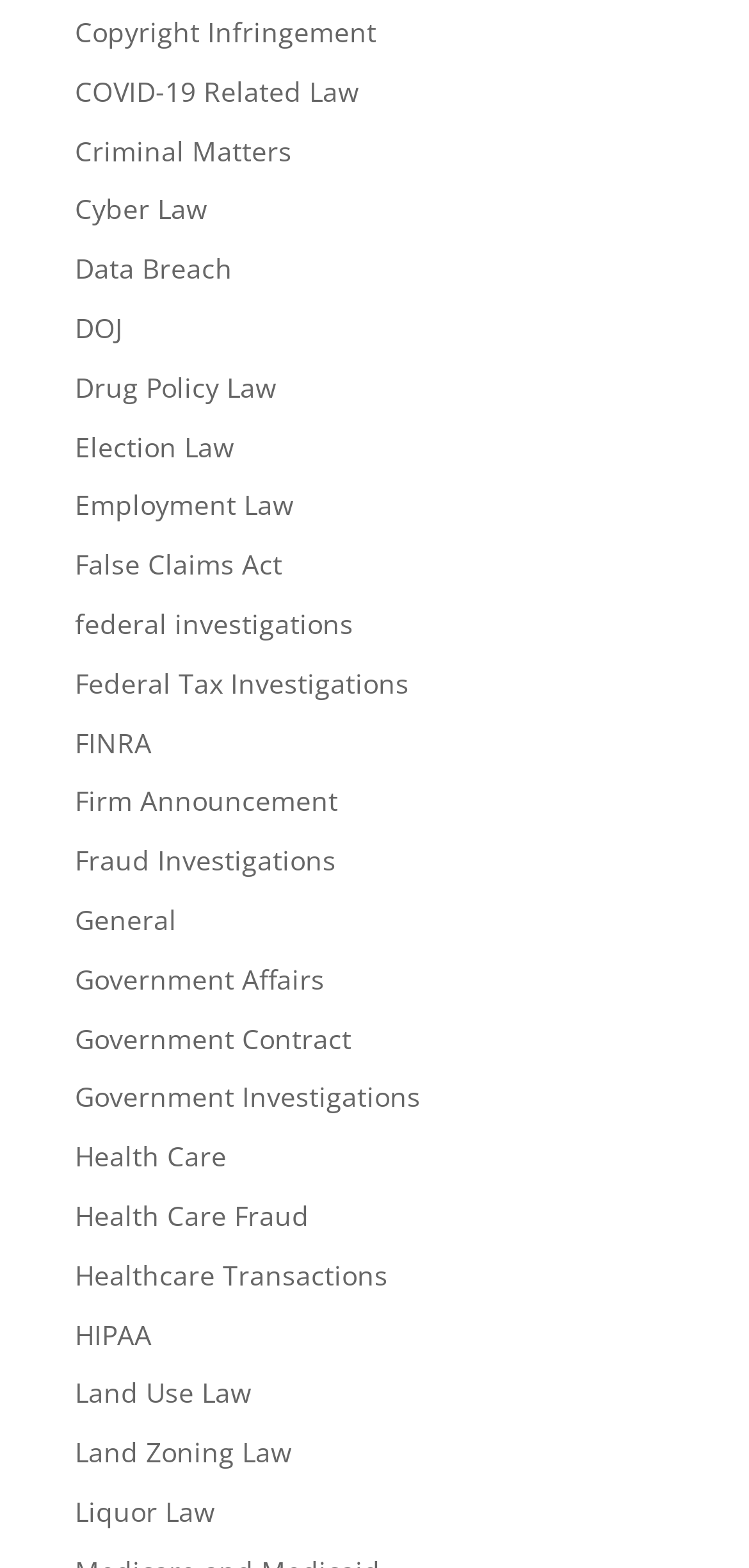Answer the question below using just one word or a short phrase: 
What is the first link on the webpage?

Copyright Infringement